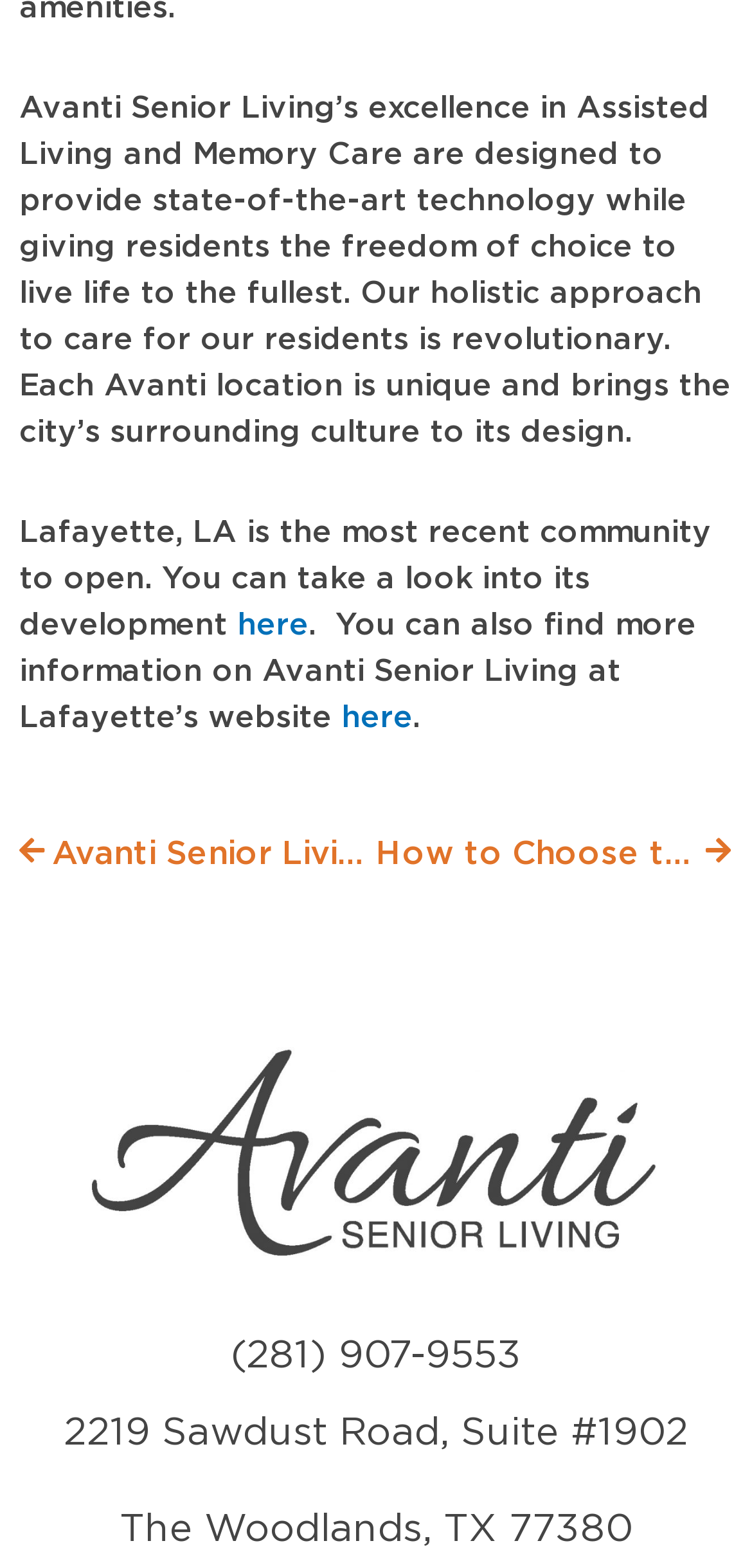Based on what you see in the screenshot, provide a thorough answer to this question: What is the phone number of Avanti Senior Living?

The link element at the bottom of the webpage displays the phone number of Avanti Senior Living, which is (281) 907-9553.